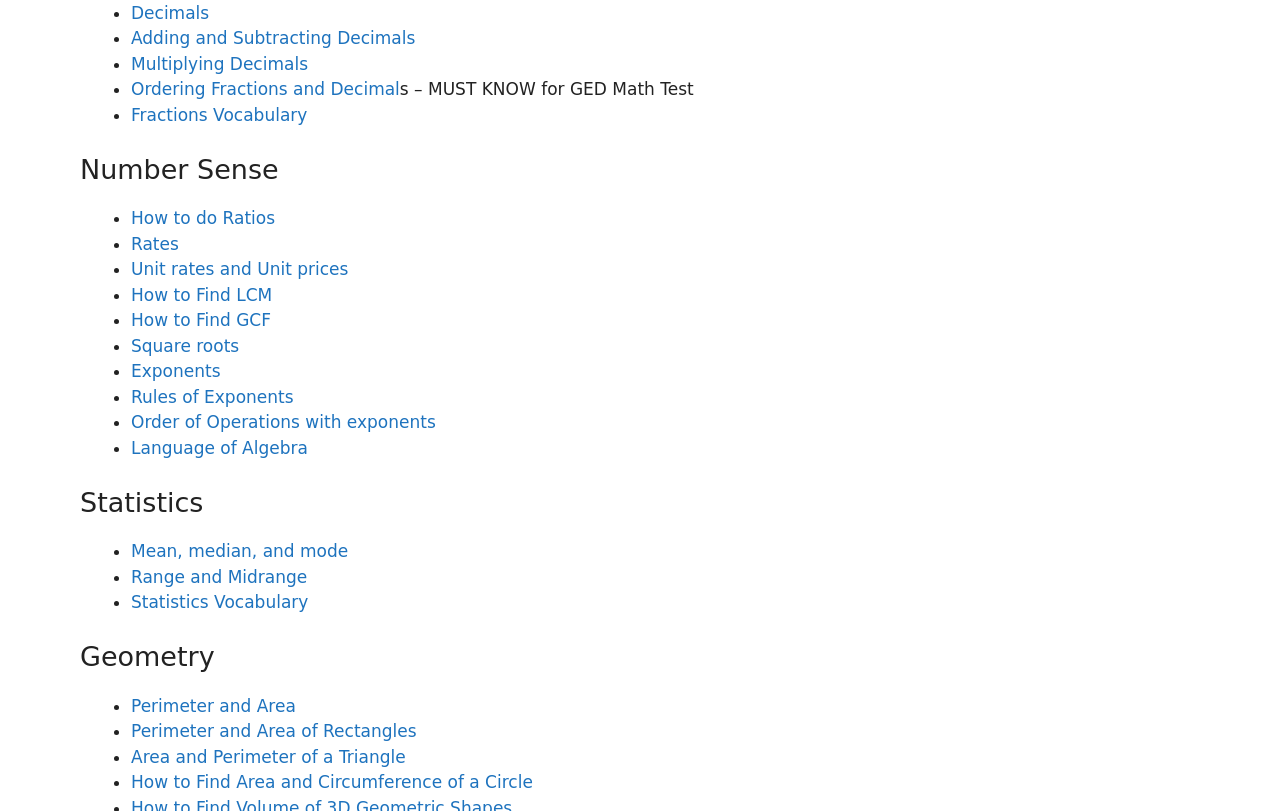Find the bounding box coordinates for the UI element whose description is: "Square roots". The coordinates should be four float numbers between 0 and 1, in the format [left, top, right, bottom].

[0.102, 0.414, 0.191, 0.439]